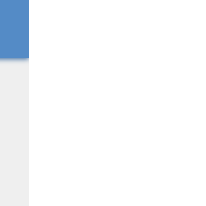Give a thorough caption of the image, focusing on all visible elements.

The image features a product listing for "PowerOne 13: Mercury Free Hearing Aid Batteries." The visual representation includes a sleek, professional design that highlights the product's packaging, which is likely aimed at consumers seeking reliable hearing aid batteries. This particular product is acknowledged for its mercury-free composition, making it environmentally friendly. The overall layout suggests a user-friendly shopping experience, with essential product details easily accessible, promoting informed purchasing decisions for users concerned about sustainability and safety in hearing aid technology.